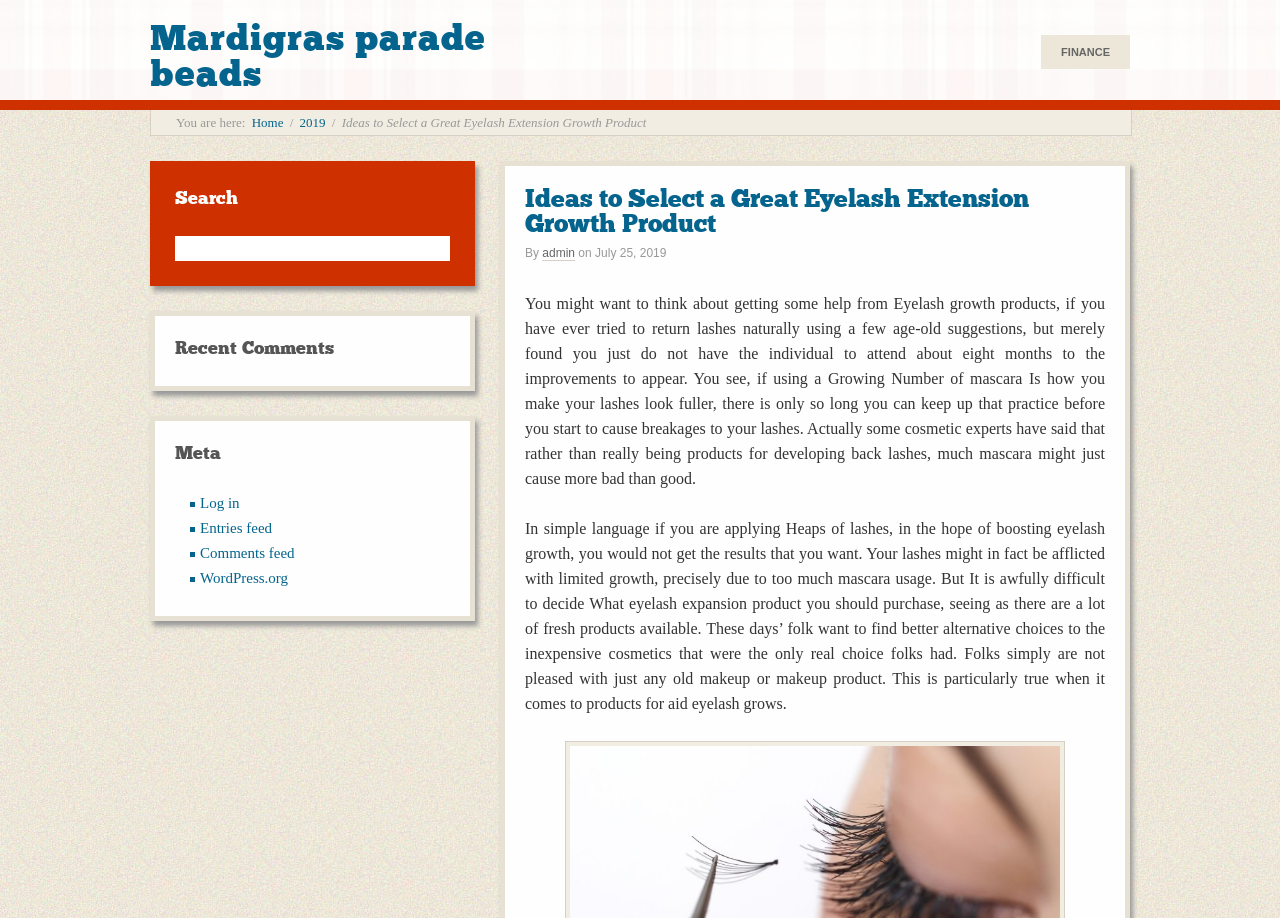Please identify the bounding box coordinates of the element's region that should be clicked to execute the following instruction: "Read the article 'Ideas to Select a Great Eyelash Extension Growth Product'". The bounding box coordinates must be four float numbers between 0 and 1, i.e., [left, top, right, bottom].

[0.41, 0.203, 0.863, 0.257]